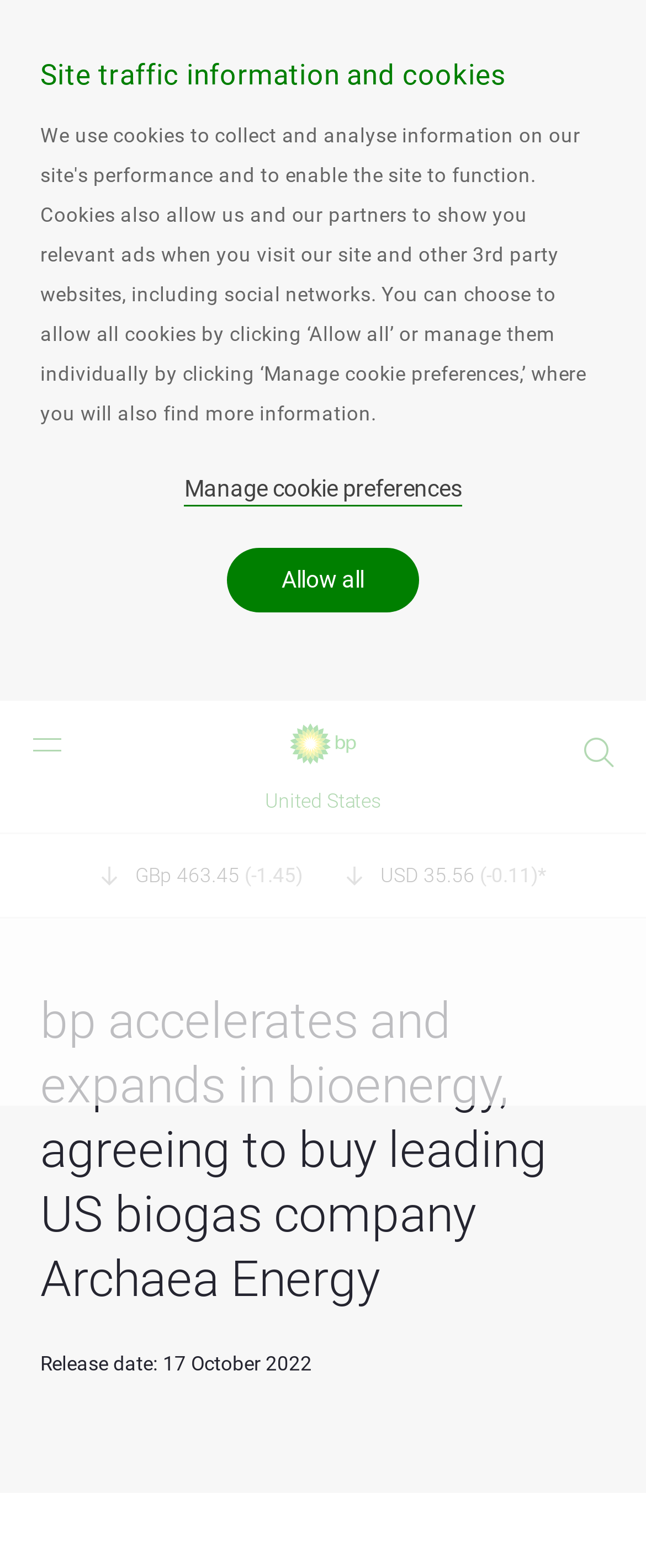Please find the top heading of the webpage and generate its text.

bp accelerates and expands in bioenergy, agreeing to buy leading US biogas company Archaea Energy